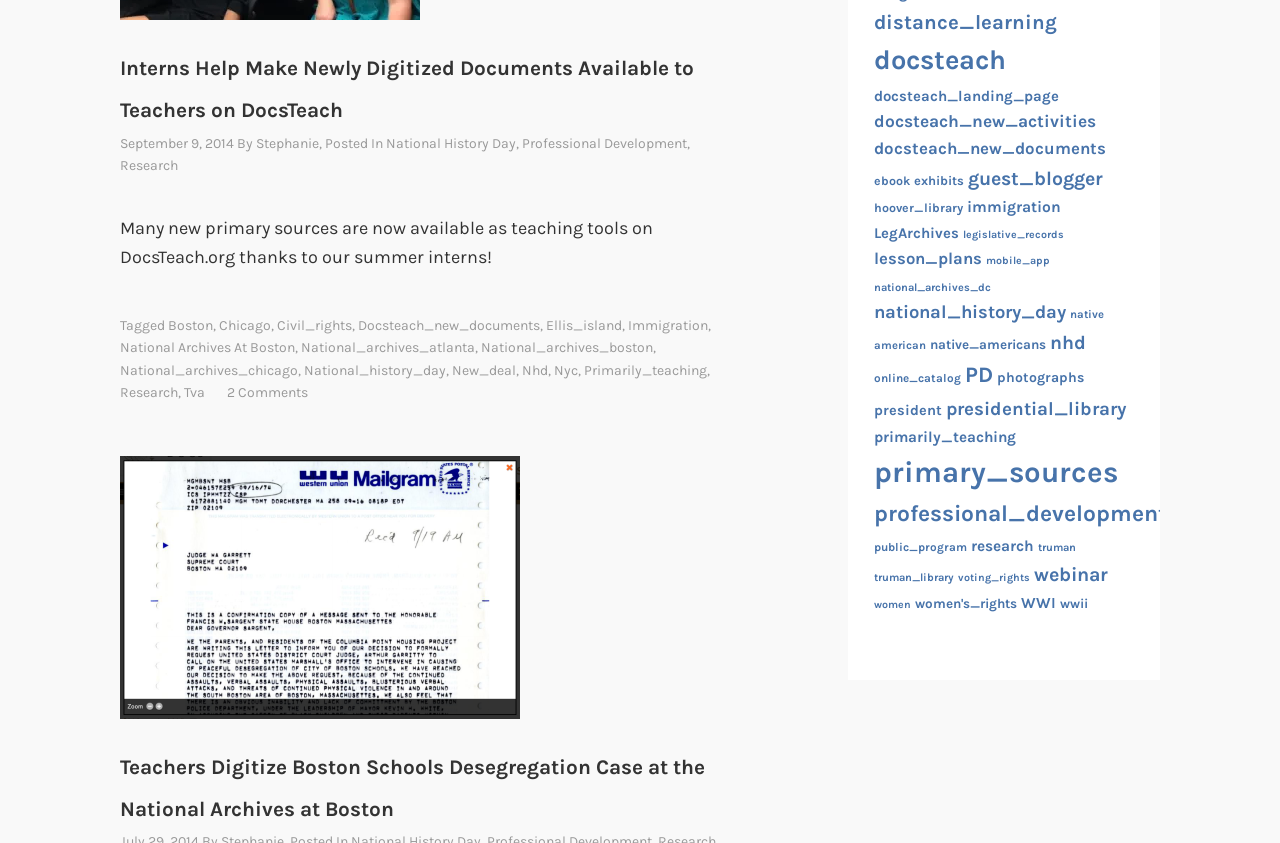What is the date of the first article? From the image, respond with a single word or brief phrase.

September 9, 2014